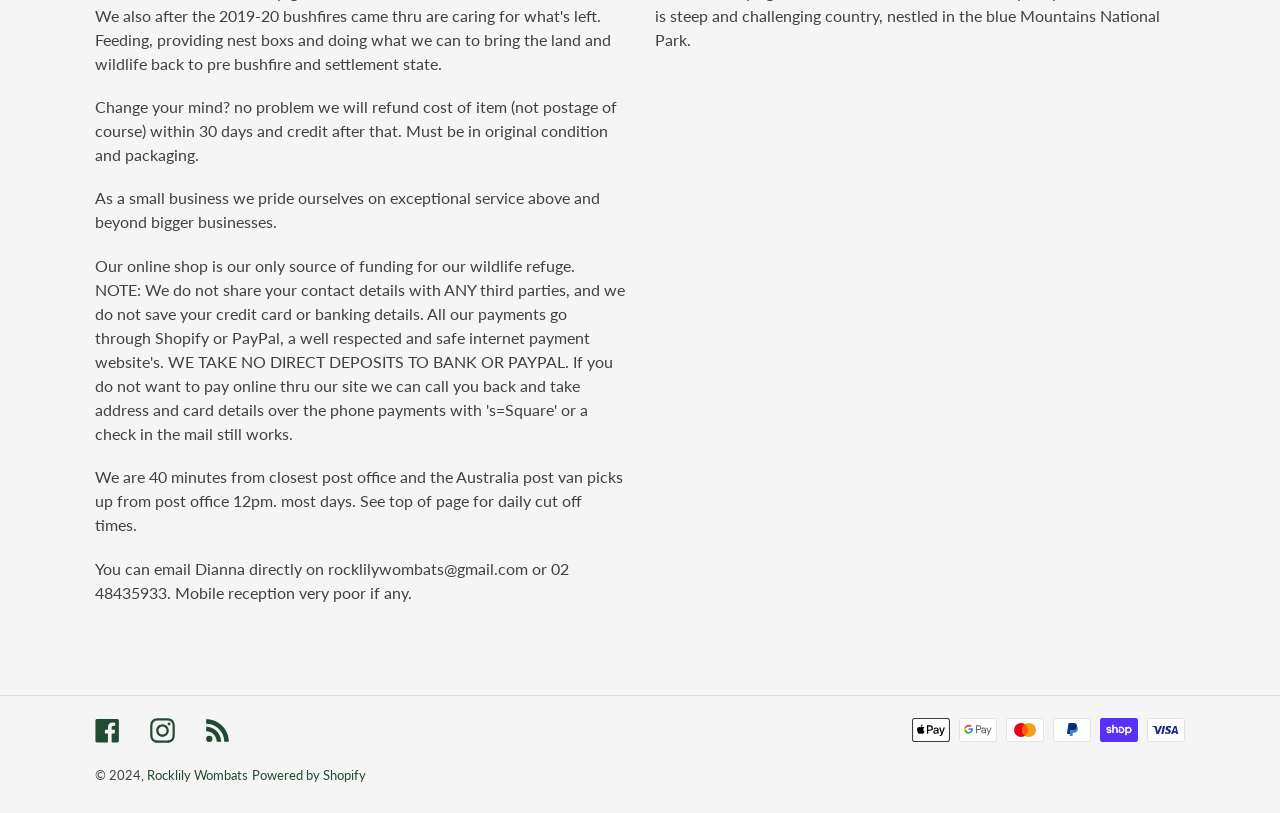How can I contact Dianna?
Please use the image to provide a one-word or short phrase answer.

Email or phone